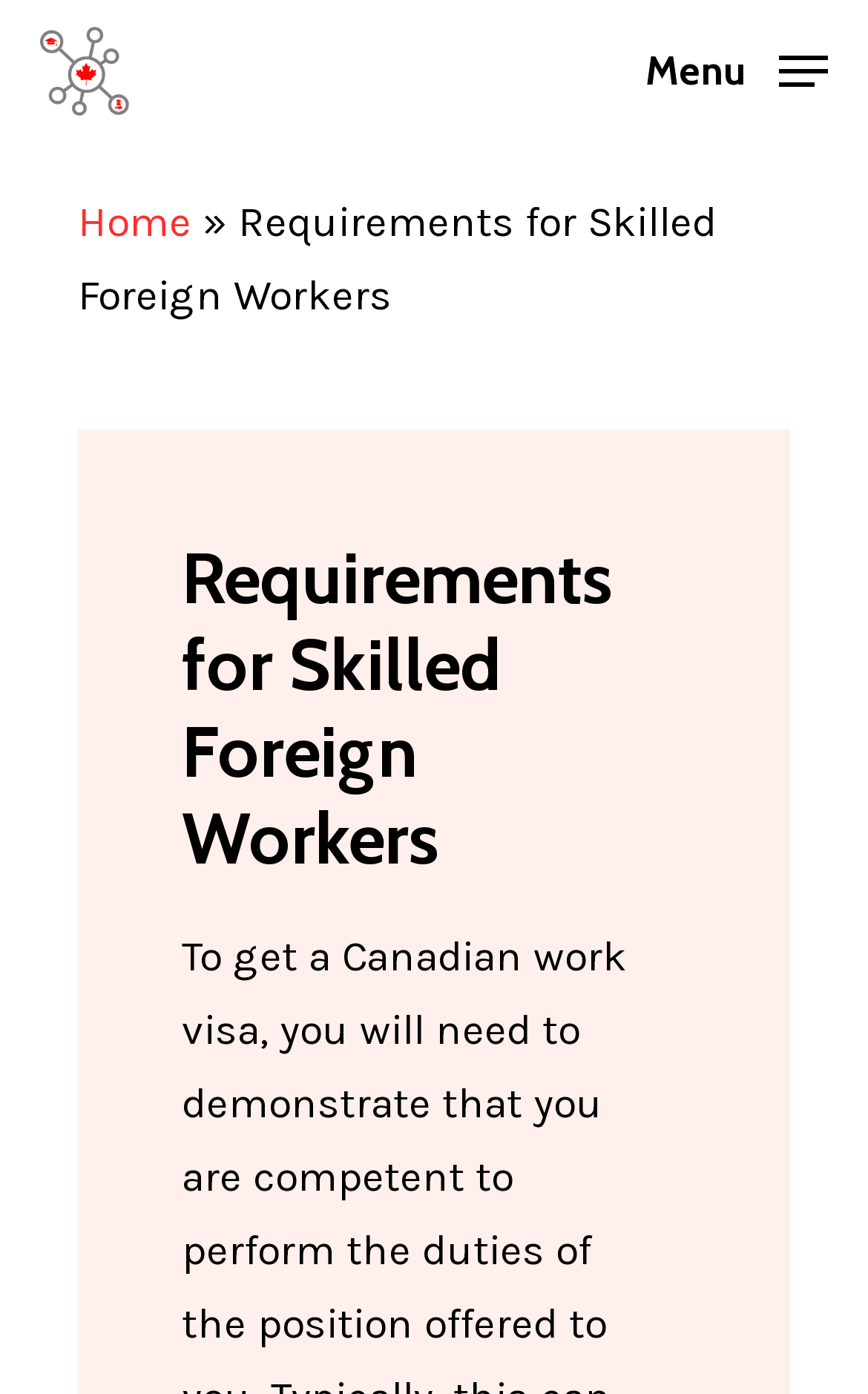Based on the element description, predict the bounding box coordinates (top-left x, top-left y, bottom-right x, bottom-right y) for the UI element in the screenshot: Menu

[0.744, 0.031, 0.954, 0.066]